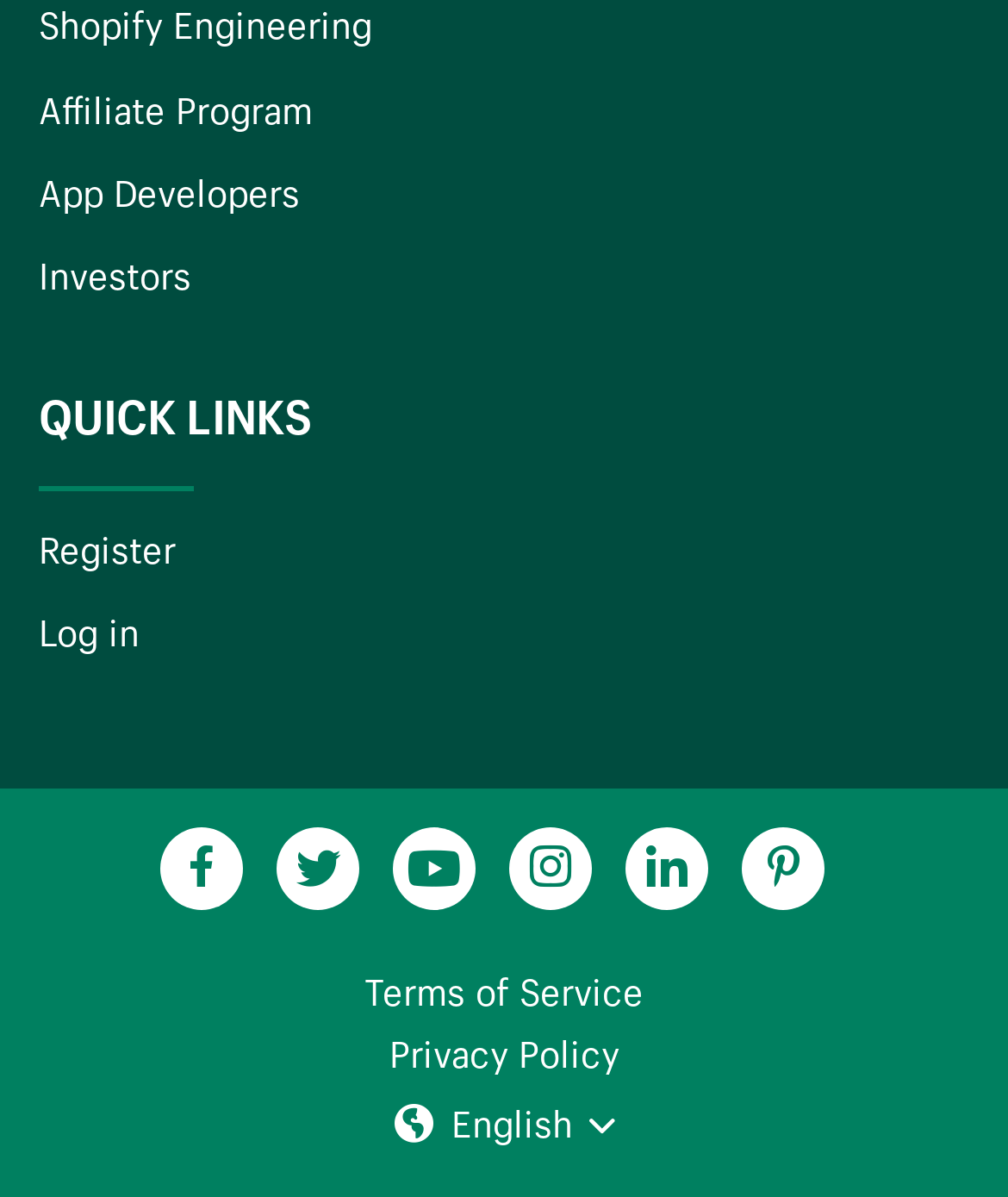How many icons are there in the webpage?
Please answer the question as detailed as possible.

I counted the number of links with the text 'icon' and found six of them, each with a corresponding image element, located at different coordinates on the webpage.